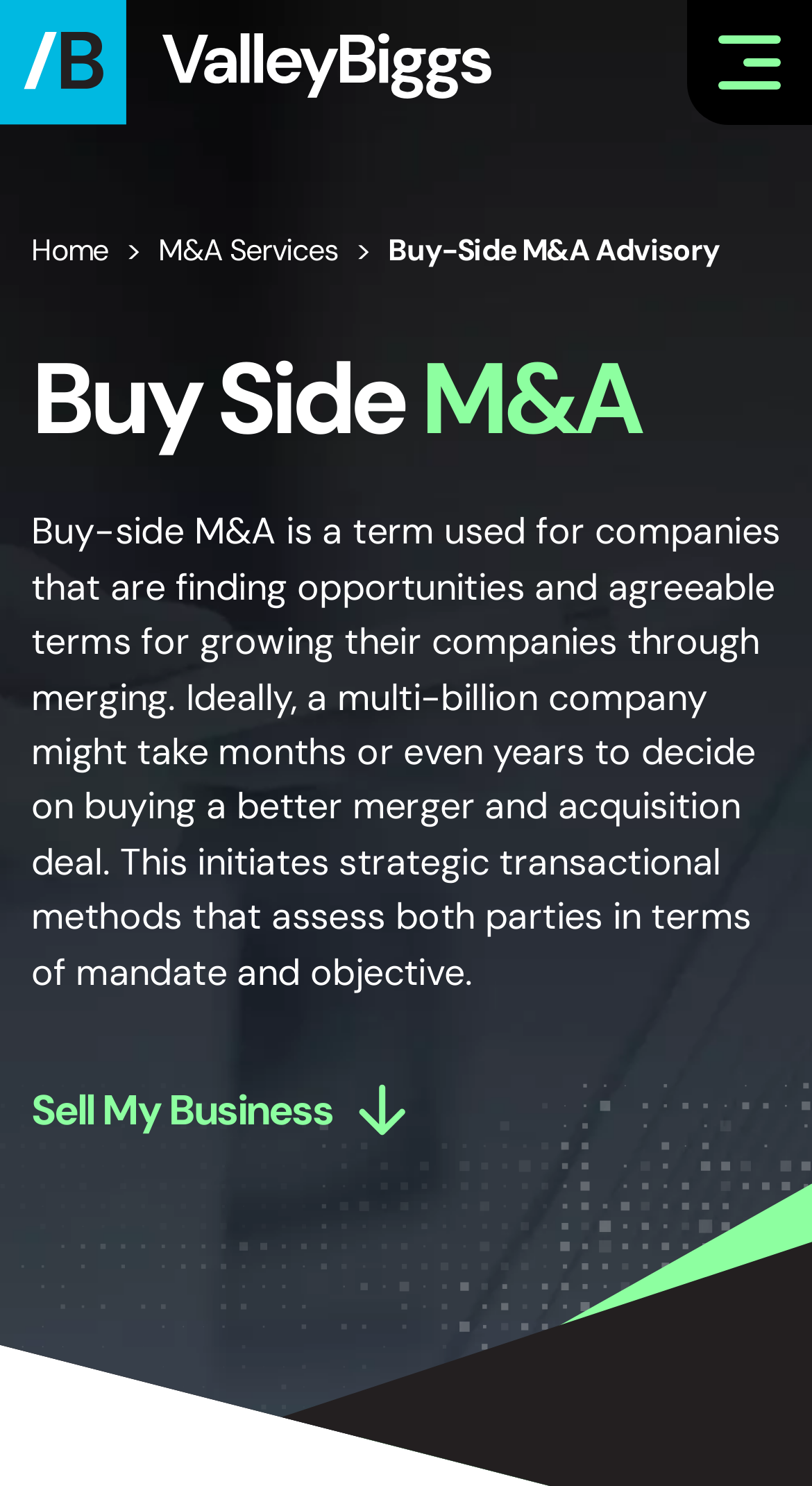What is the text above the 'Sell My Business' button?
Based on the visual content, answer with a single word or a brief phrase.

Buy-side M&A description